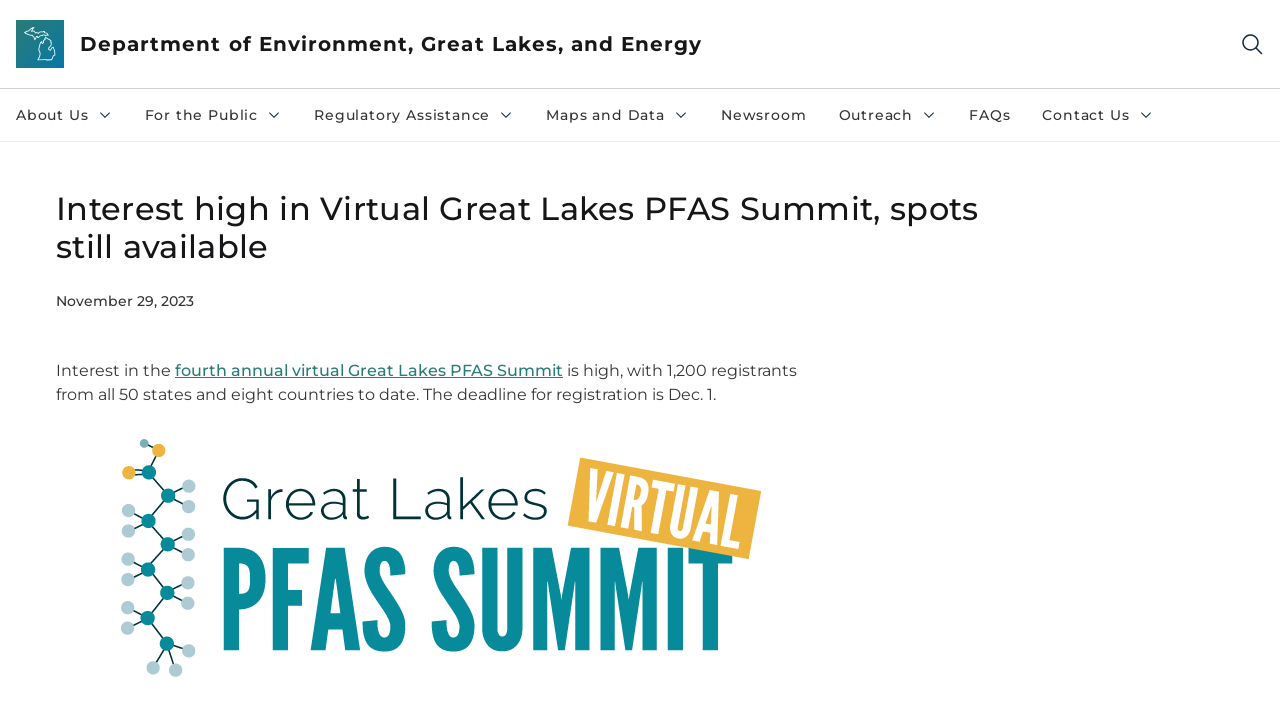Bounding box coordinates must be specified in the format (top-left x, top-left y, bottom-right x, bottom-right y). All values should be floating point numbers between 0 and 1. What are the bounding box coordinates of the UI element described as: Outreach Outreach collapsed link

[0.643, 0.126, 0.745, 0.199]